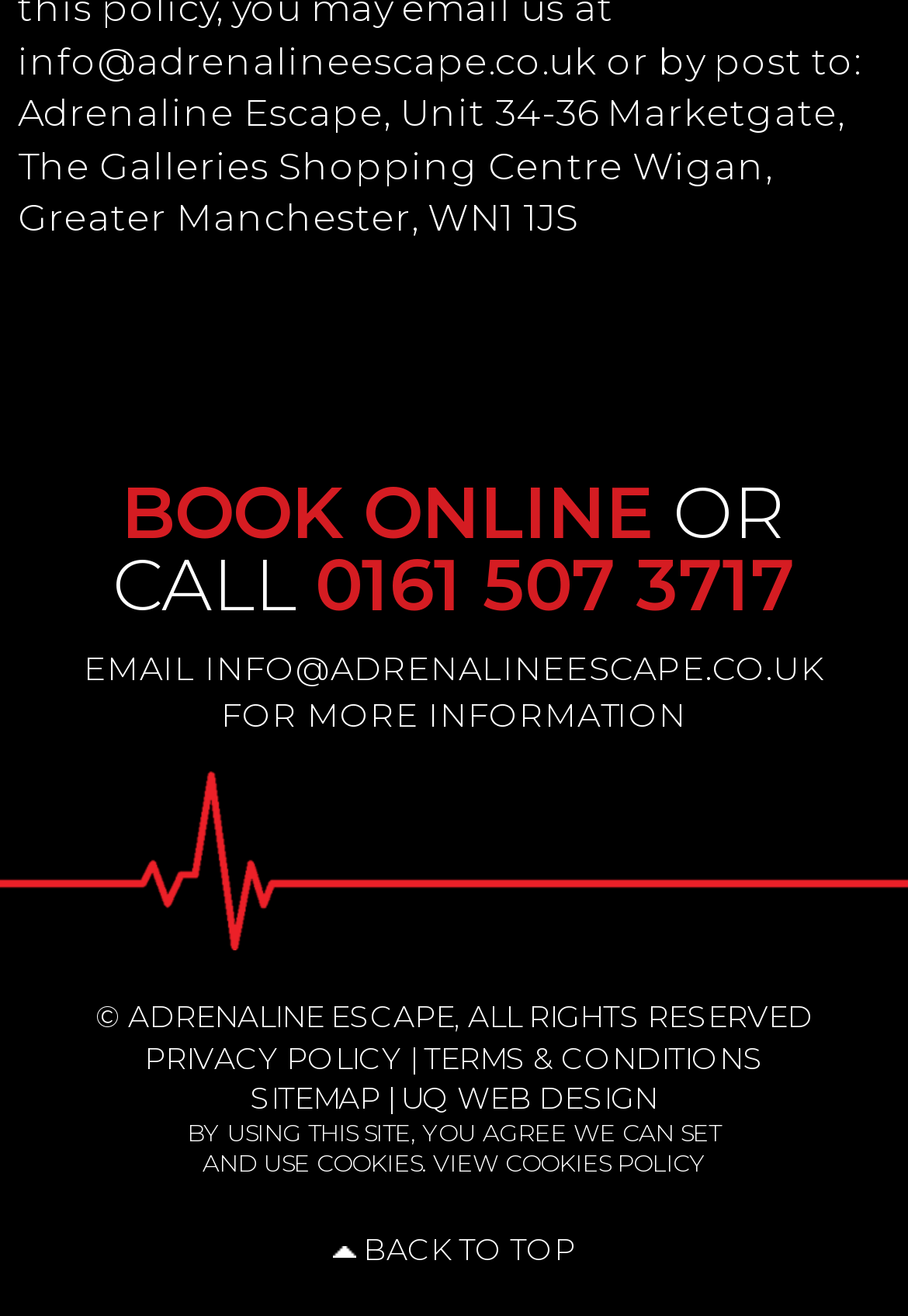Please specify the bounding box coordinates of the clickable region to carry out the following instruction: "Call 0161 507 3717". The coordinates should be four float numbers between 0 and 1, in the format [left, top, right, bottom].

[0.347, 0.411, 0.876, 0.478]